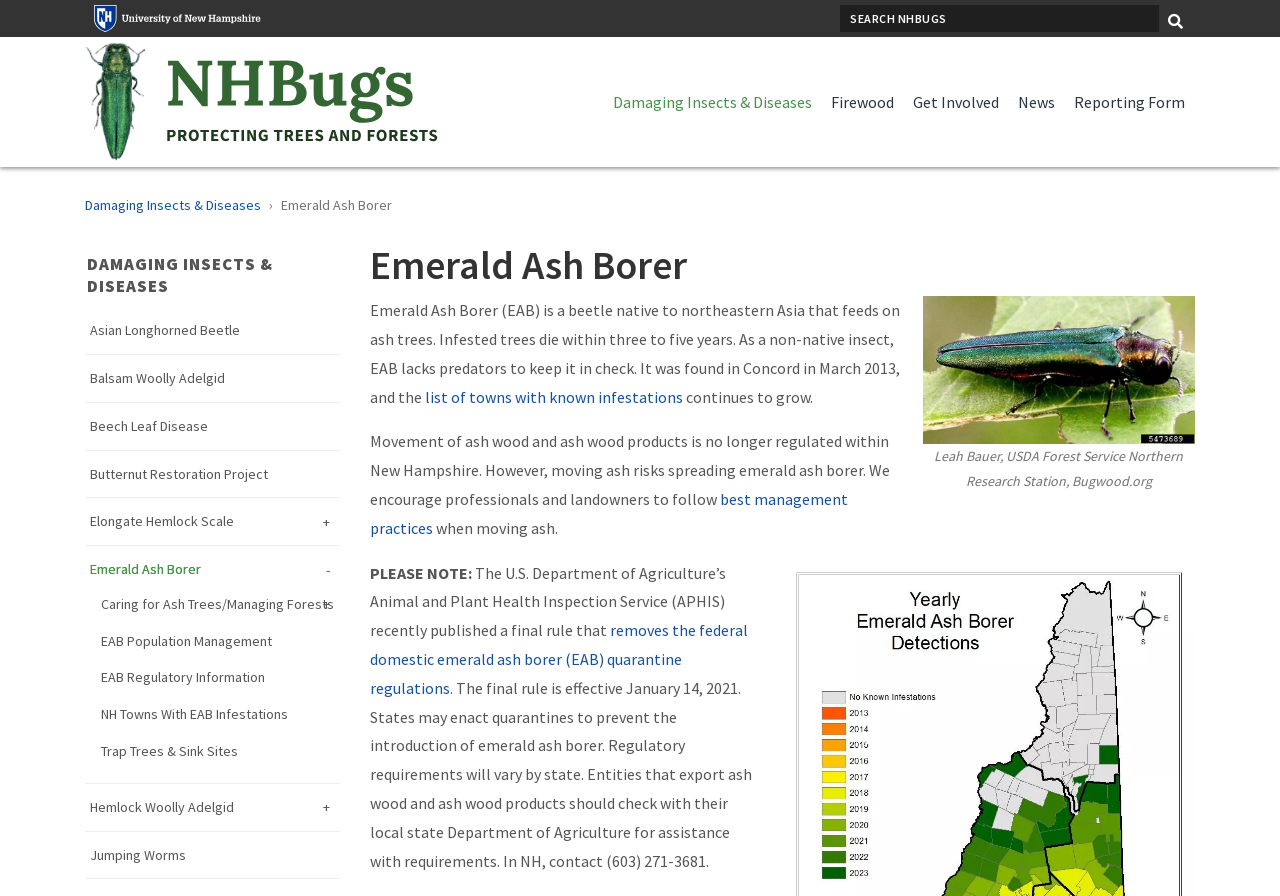Locate the bounding box of the UI element described in the following text: "Apartment hunting in phoenix".

None